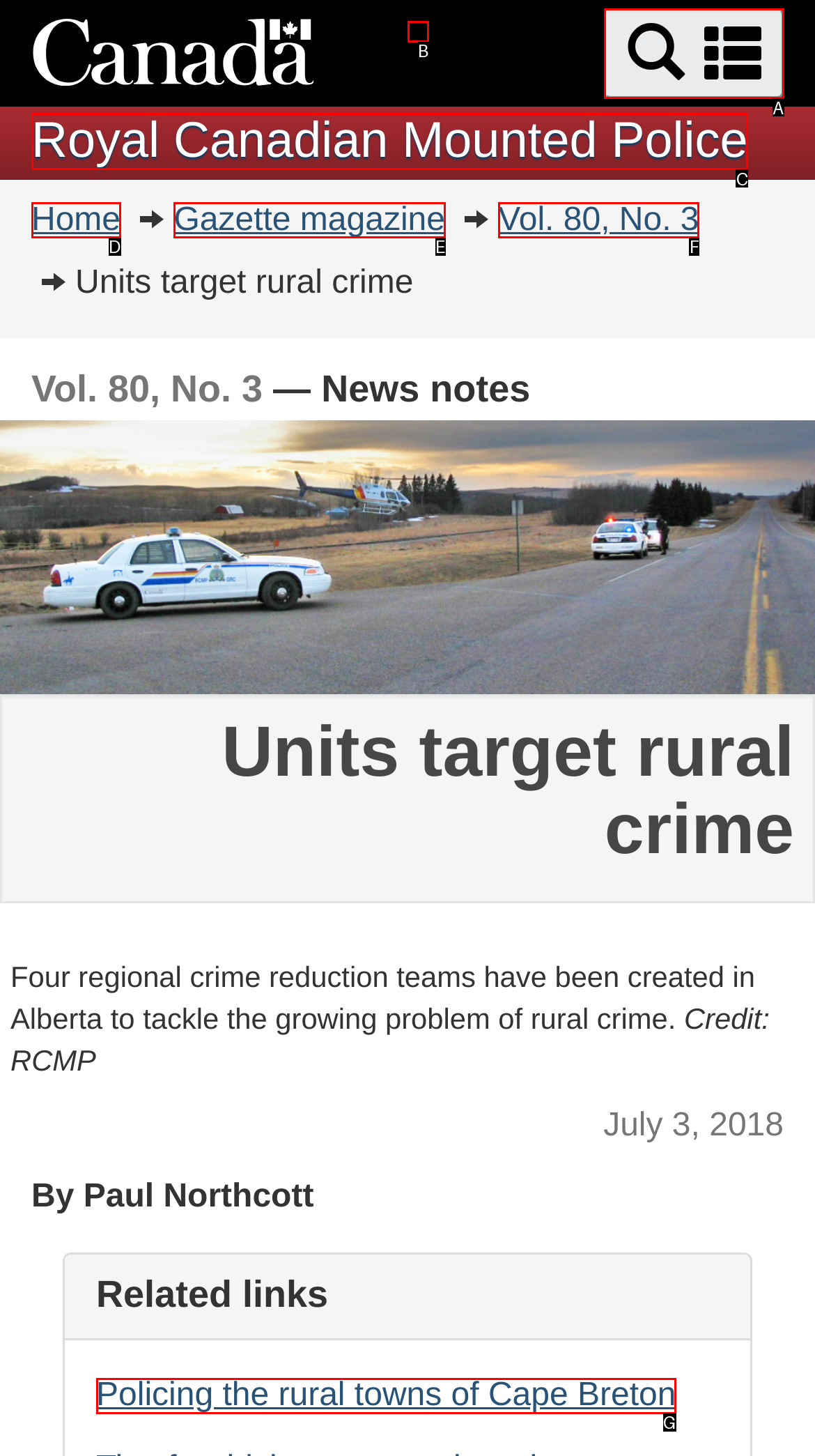From the options provided, determine which HTML element best fits the description: A Beginner’s Guide to Plumbing. Answer with the correct letter.

None